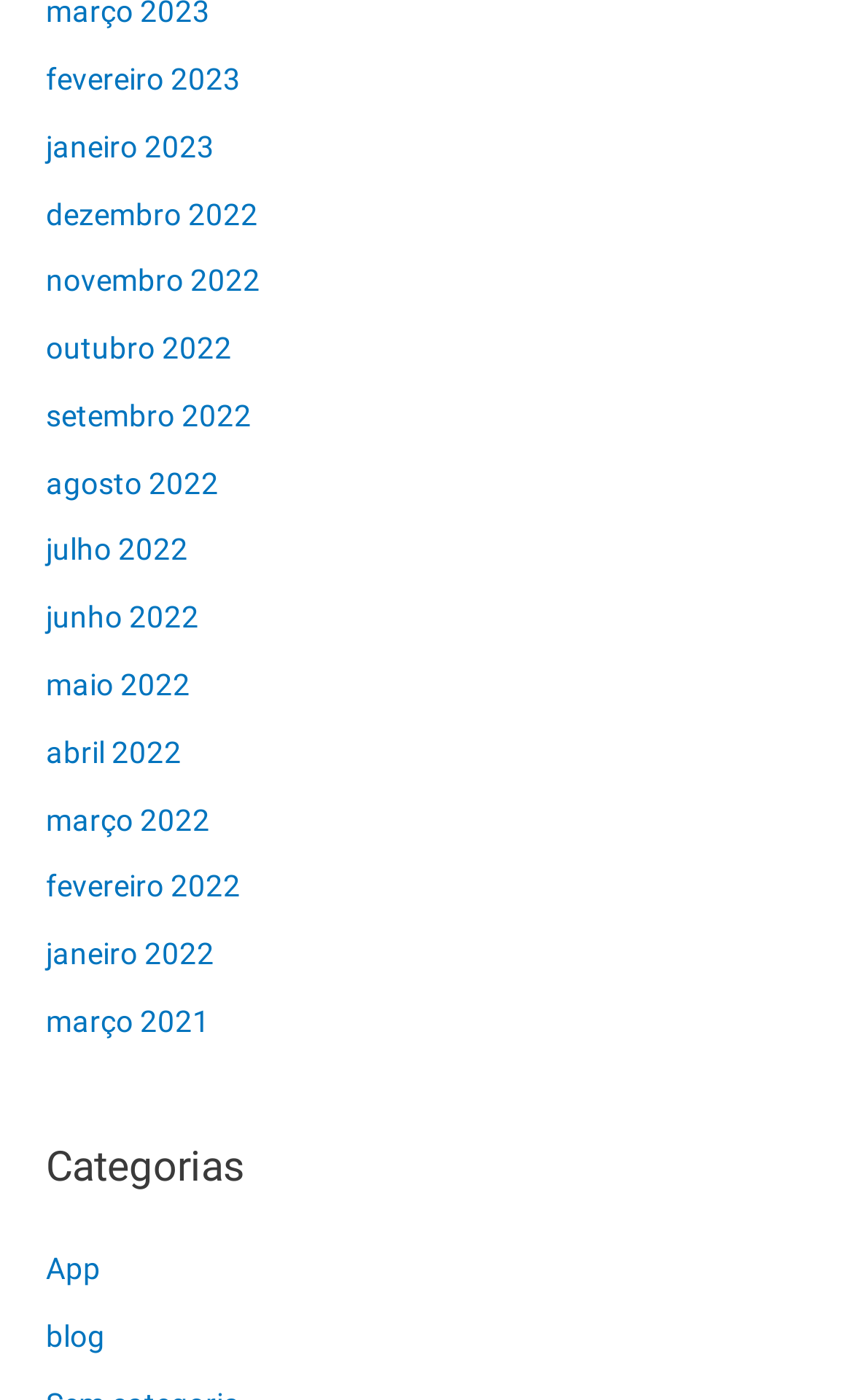Please answer the following question using a single word or phrase: 
What is the most recent month listed?

fevereiro 2023